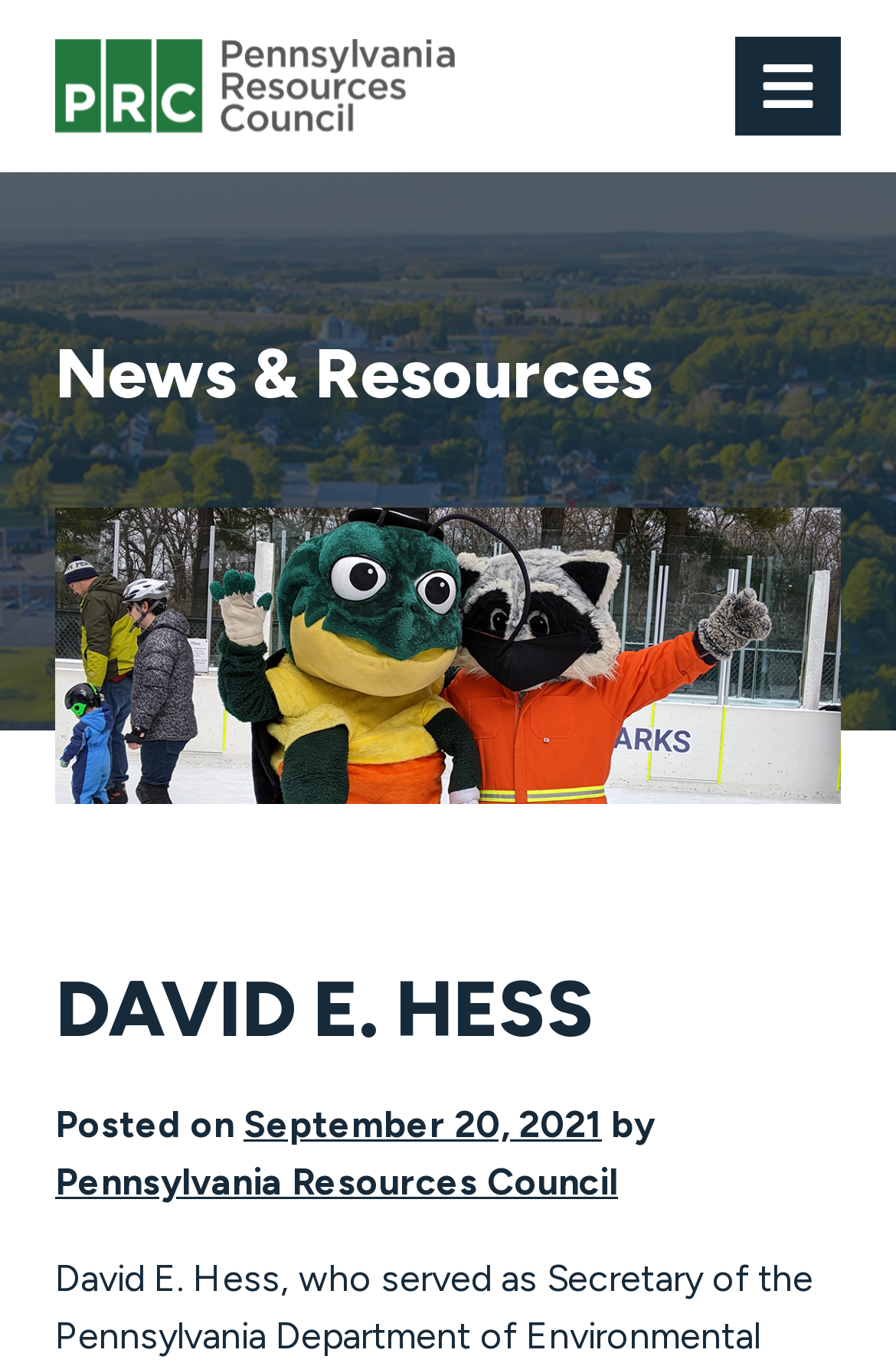From the element description: "PRC Home", extract the bounding box coordinates of the UI element. The coordinates should be expressed as four float numbers between 0 and 1, in the order [left, top, right, bottom].

[0.062, 0.029, 0.508, 0.097]